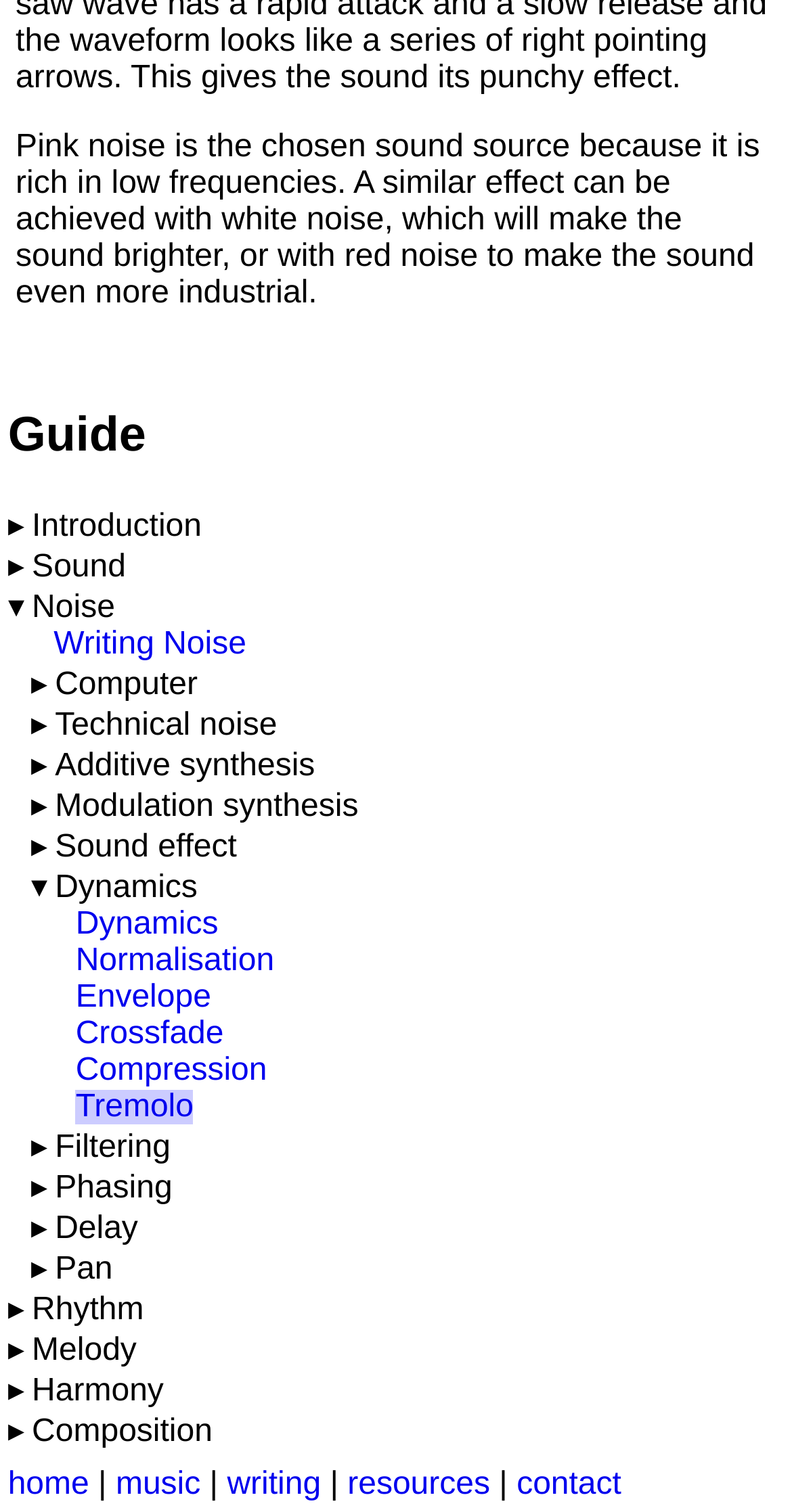Please locate the bounding box coordinates of the element that should be clicked to complete the given instruction: "Visit 'home' page".

[0.01, 0.971, 0.113, 0.993]